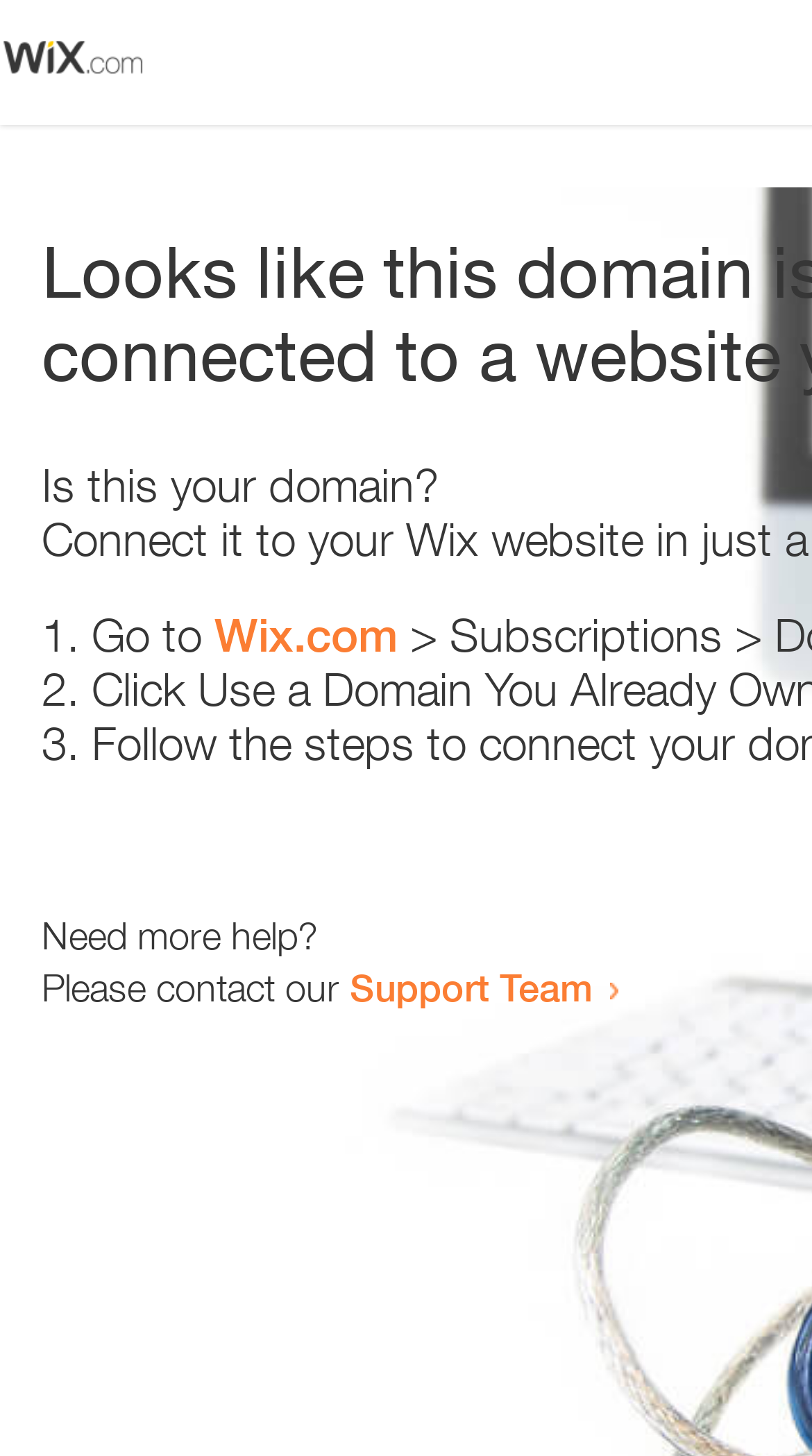Given the description of a UI element: "Support Team", identify the bounding box coordinates of the matching element in the webpage screenshot.

[0.431, 0.662, 0.731, 0.694]